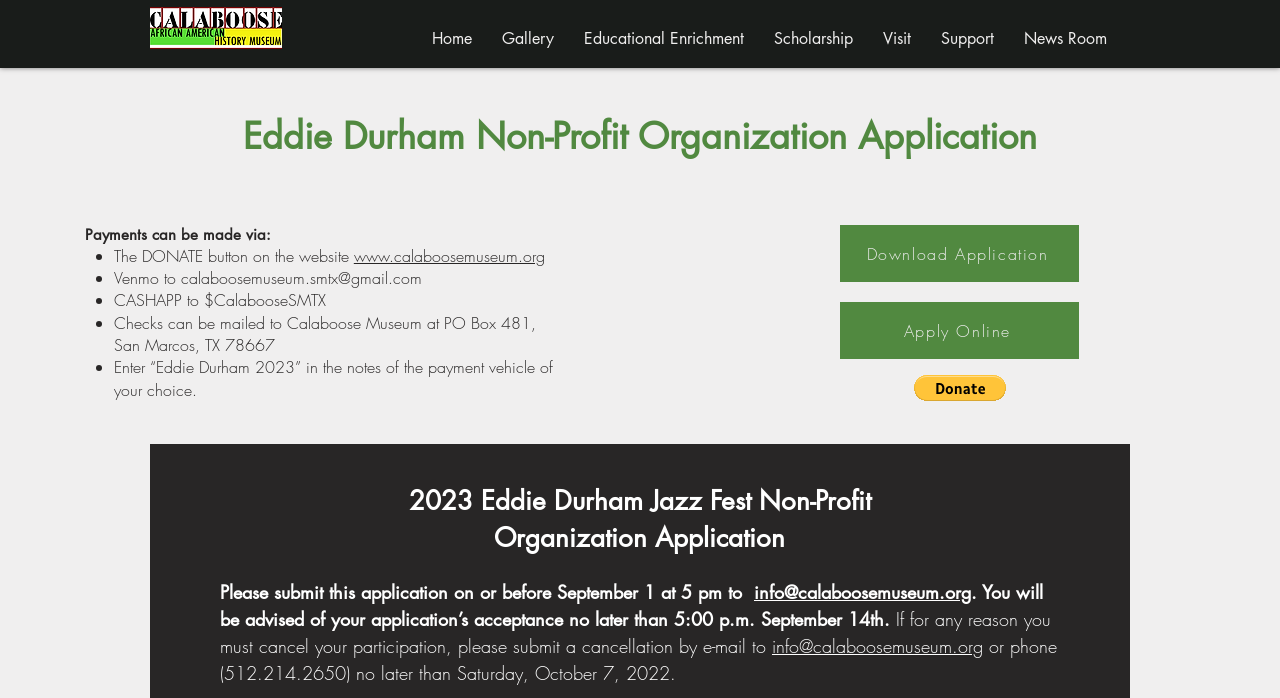Please identify the bounding box coordinates of the element I should click to complete this instruction: 'Apply online'. The coordinates should be given as four float numbers between 0 and 1, like this: [left, top, right, bottom].

[0.656, 0.433, 0.843, 0.514]